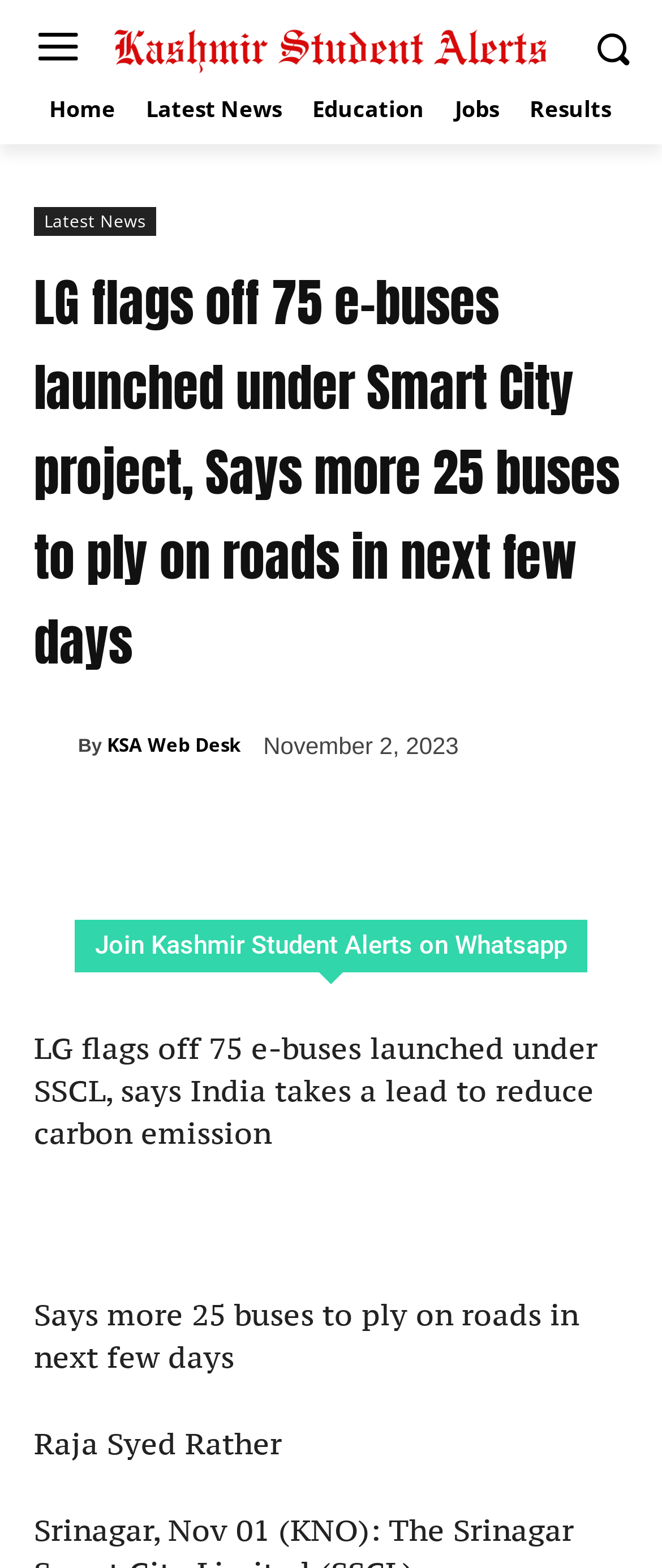How many buses will ply on roads in the next few days?
Using the image as a reference, answer the question in detail.

The answer can be found in the heading 'LG flags off 75 e-buses launched under Smart City project, Says more 25 buses to ply on roads in next few days' which is located at the top of the webpage.